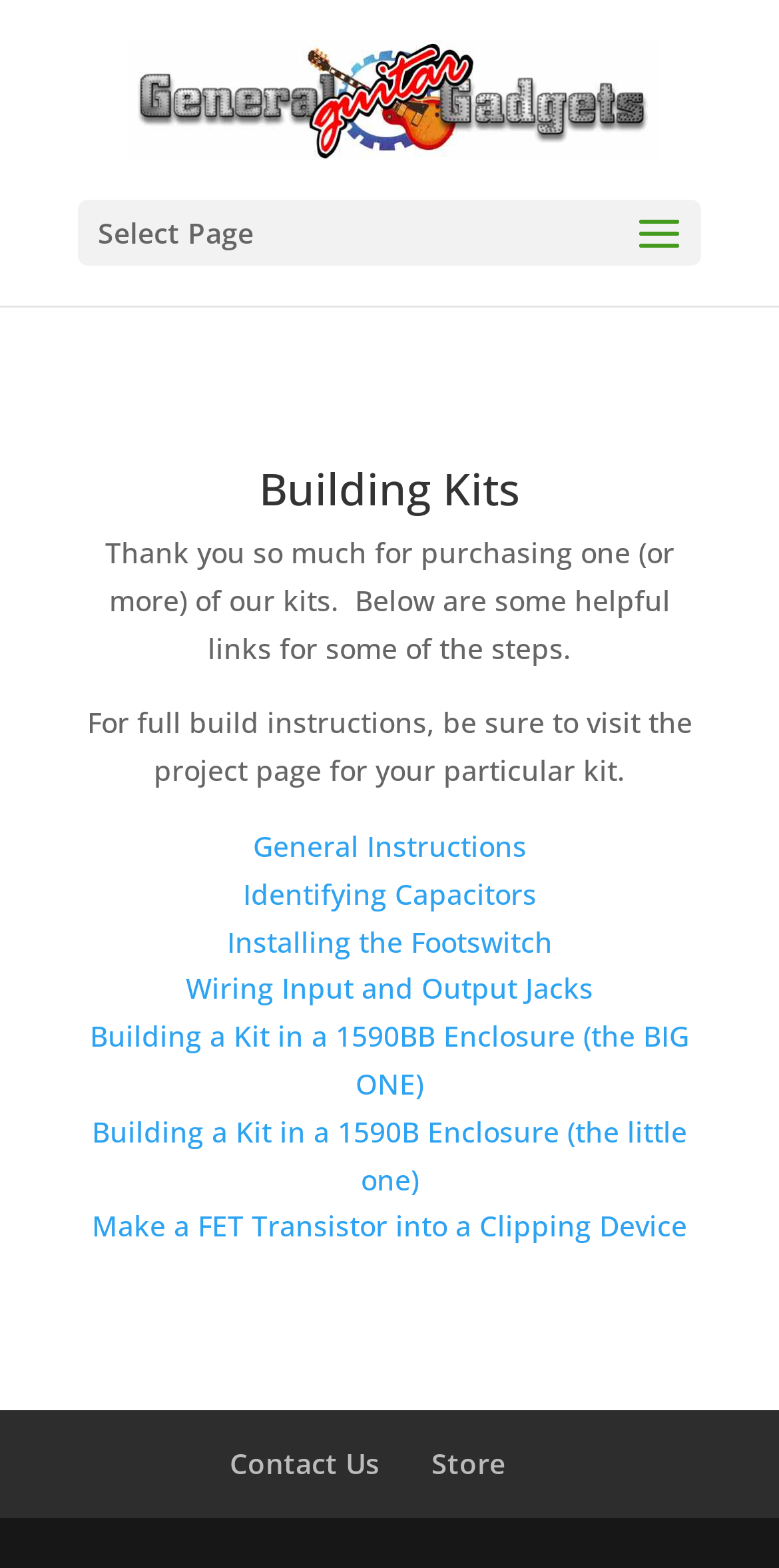Please pinpoint the bounding box coordinates for the region I should click to adhere to this instruction: "go to General Instructions page".

[0.324, 0.527, 0.676, 0.552]